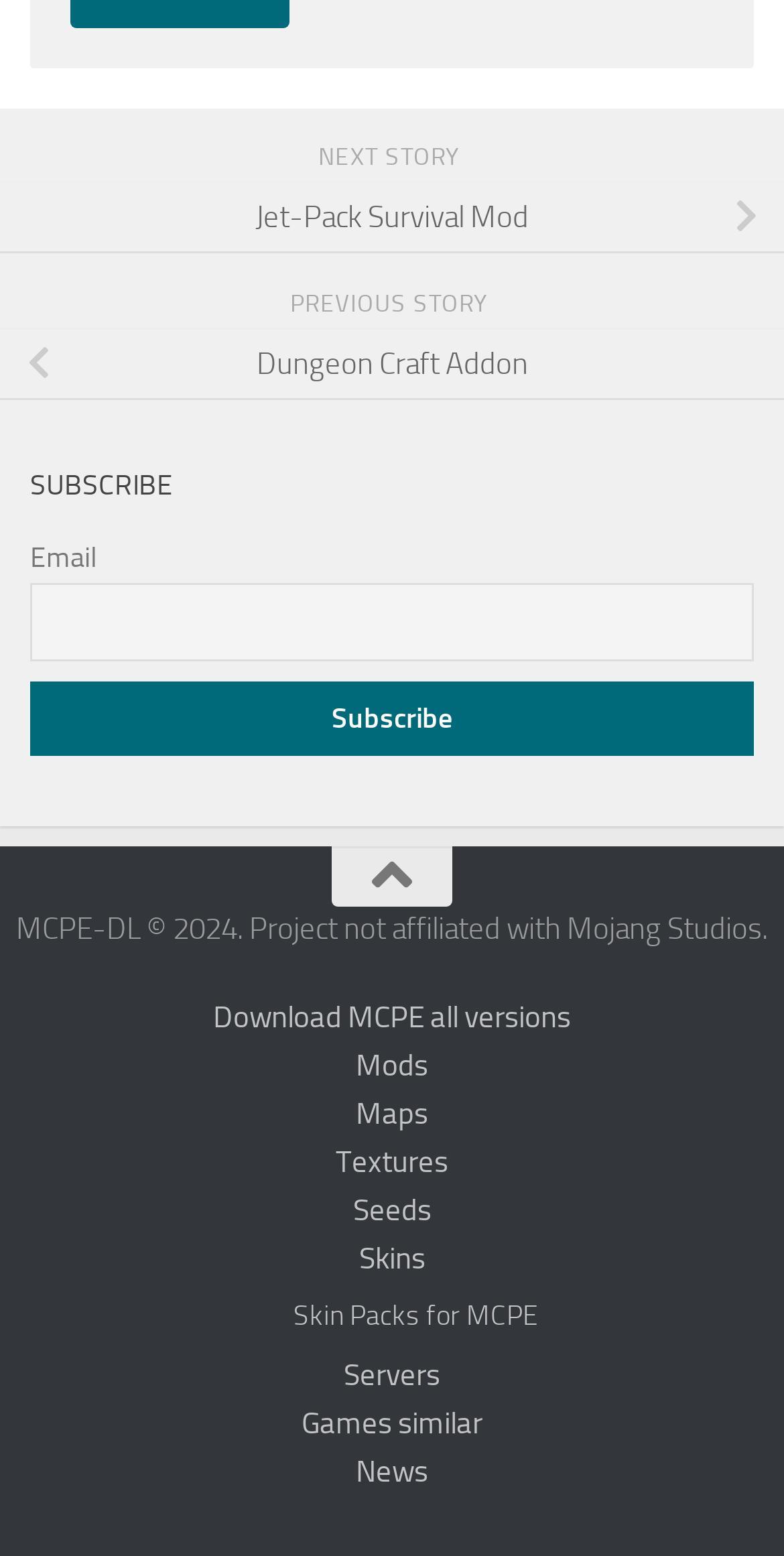Determine the bounding box coordinates of the section I need to click to execute the following instruction: "Subscribe to the newsletter". Provide the coordinates as four float numbers between 0 and 1, i.e., [left, top, right, bottom].

[0.038, 0.438, 0.962, 0.486]